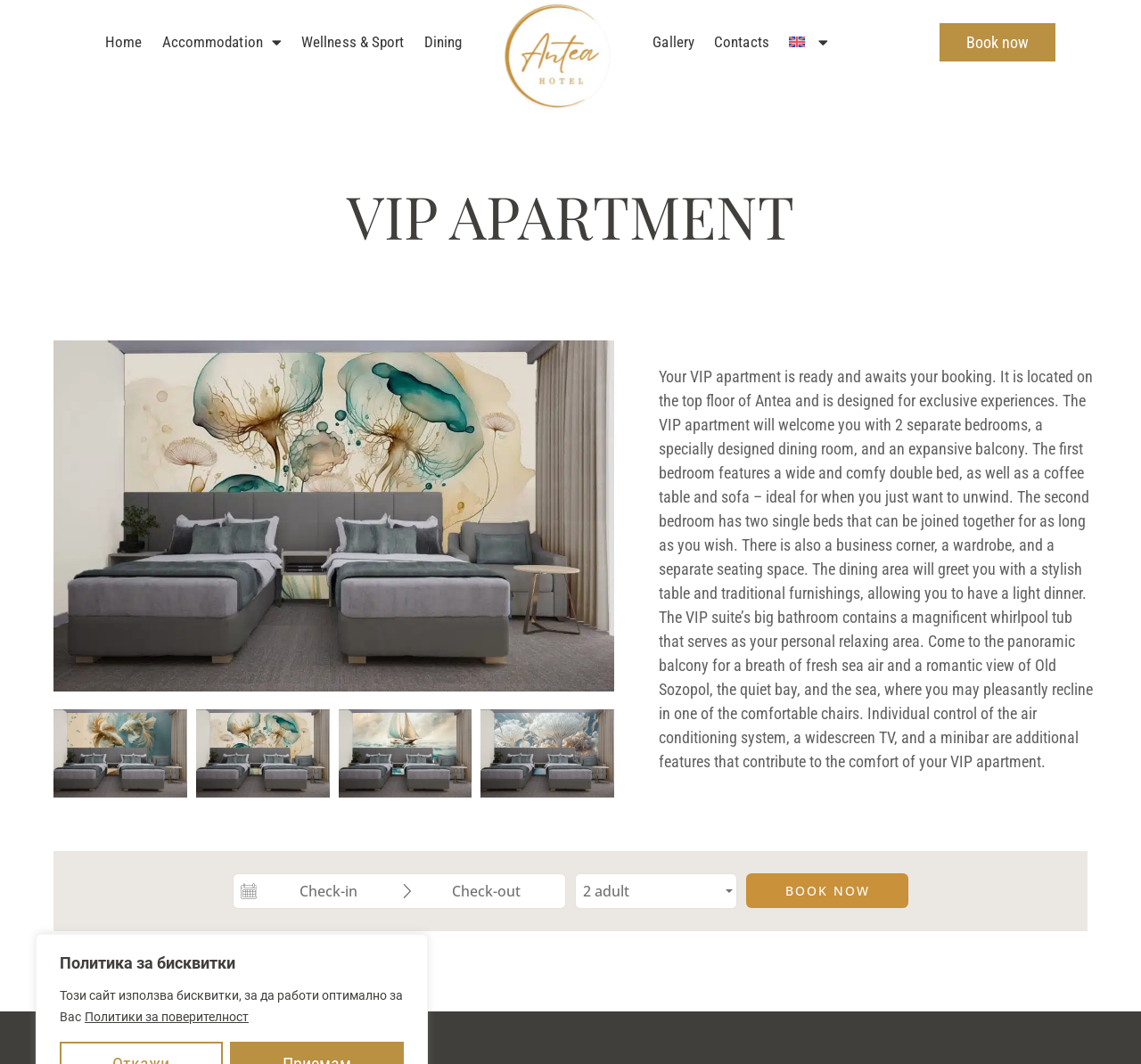Give the bounding box coordinates for this UI element: "Dining". The coordinates should be four float numbers between 0 and 1, arranged as [left, top, right, bottom].

[0.363, 0.092, 0.413, 0.128]